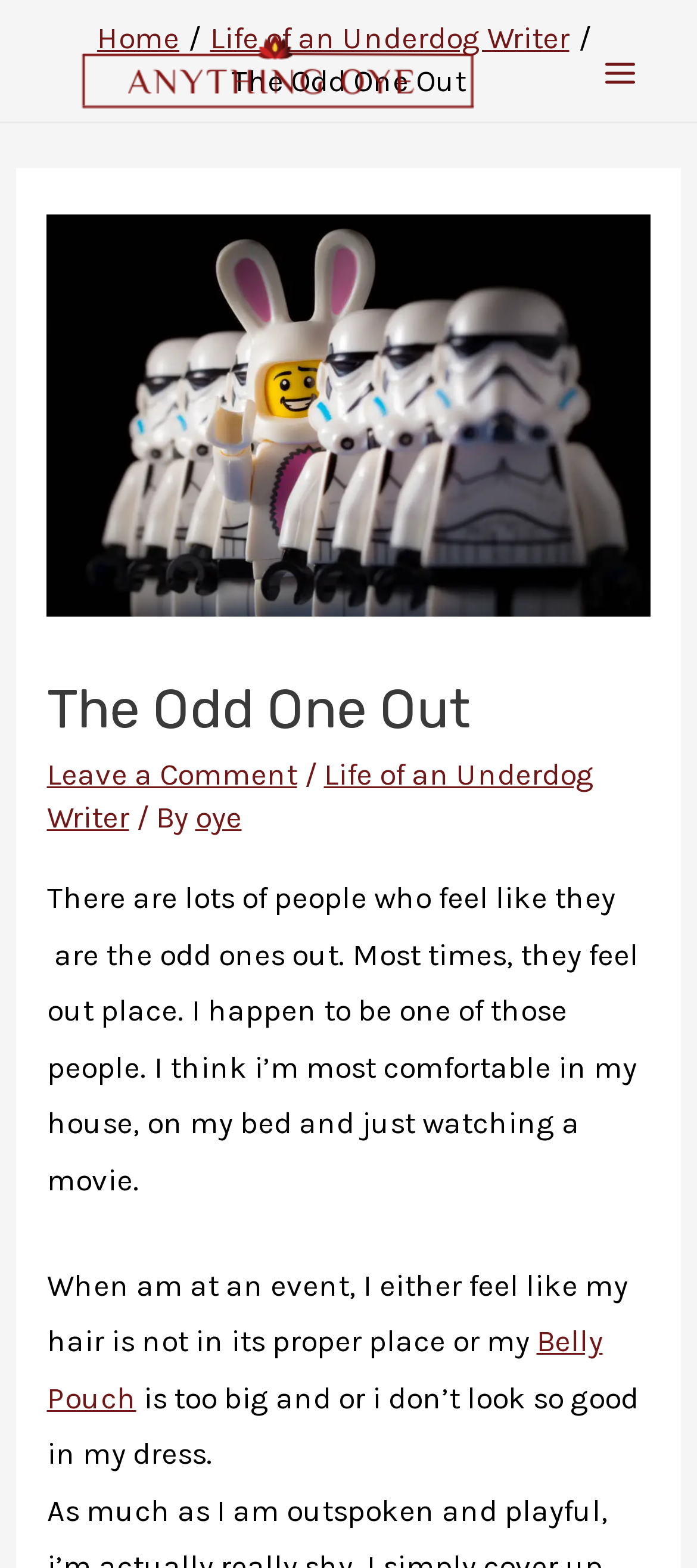Respond with a single word or phrase:
How many images are there in the main menu?

1